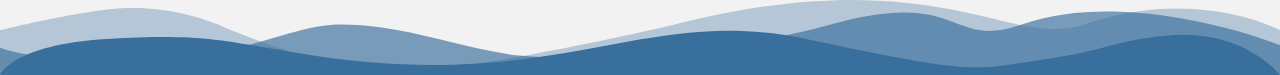What is the image a visual metaphor for?
Please give a well-detailed answer to the question.

The image serves as a visual metaphor for the functional flows and interactions emphasized in traditional Chinese medicinal practices, as mentioned in the caption.